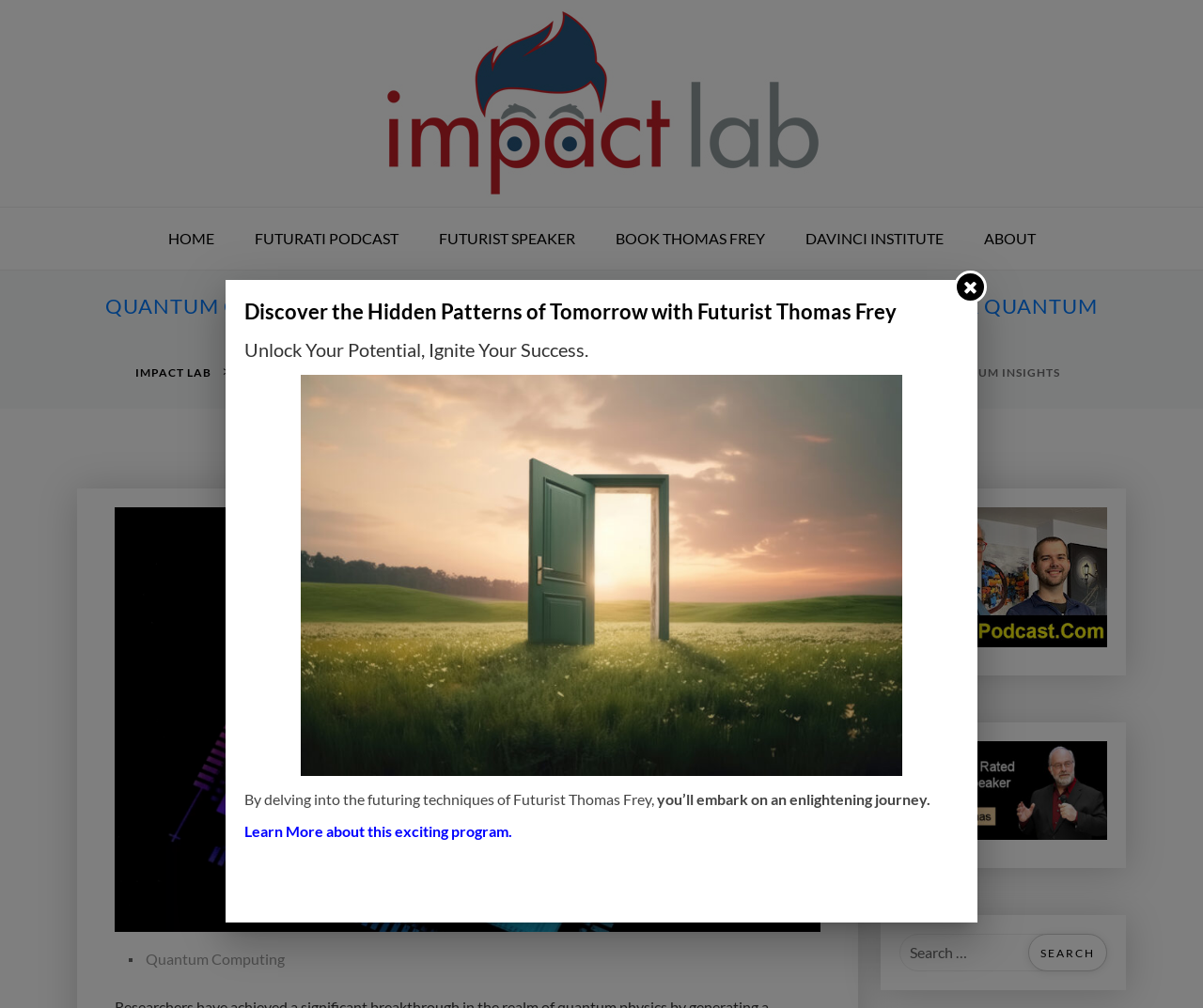What is the name of the podcast mentioned on the webpage?
Refer to the image and provide a thorough answer to the question.

I found the answer by looking at the link elements on the webpage. Specifically, I found the link 'FUTURATI PODCAST' which mentions the name of the podcast.